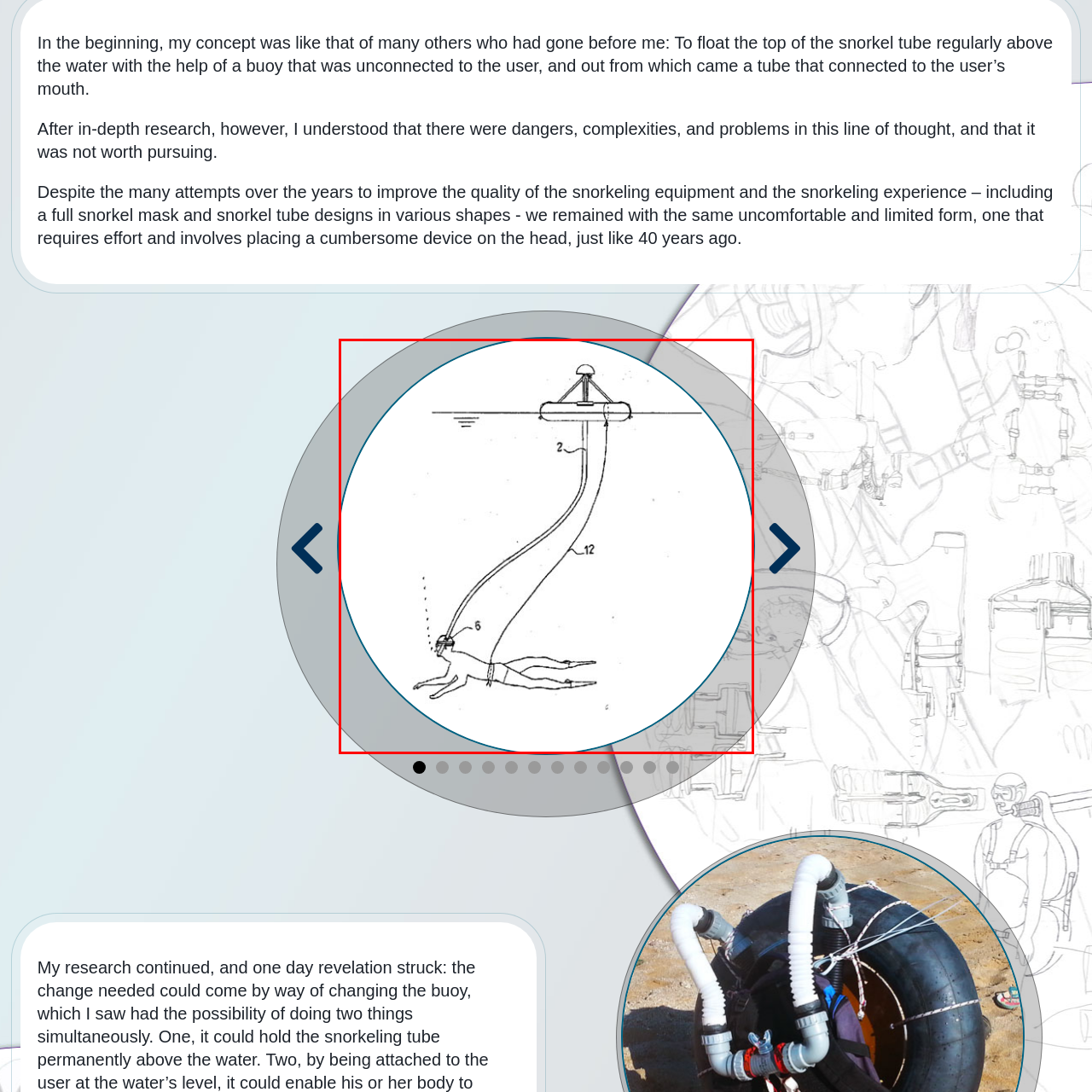Examine the area within the red bounding box and answer the following question using a single word or phrase:
What is the swimmer, marked as 6, doing in the image?

Utilizing the snorkeling system